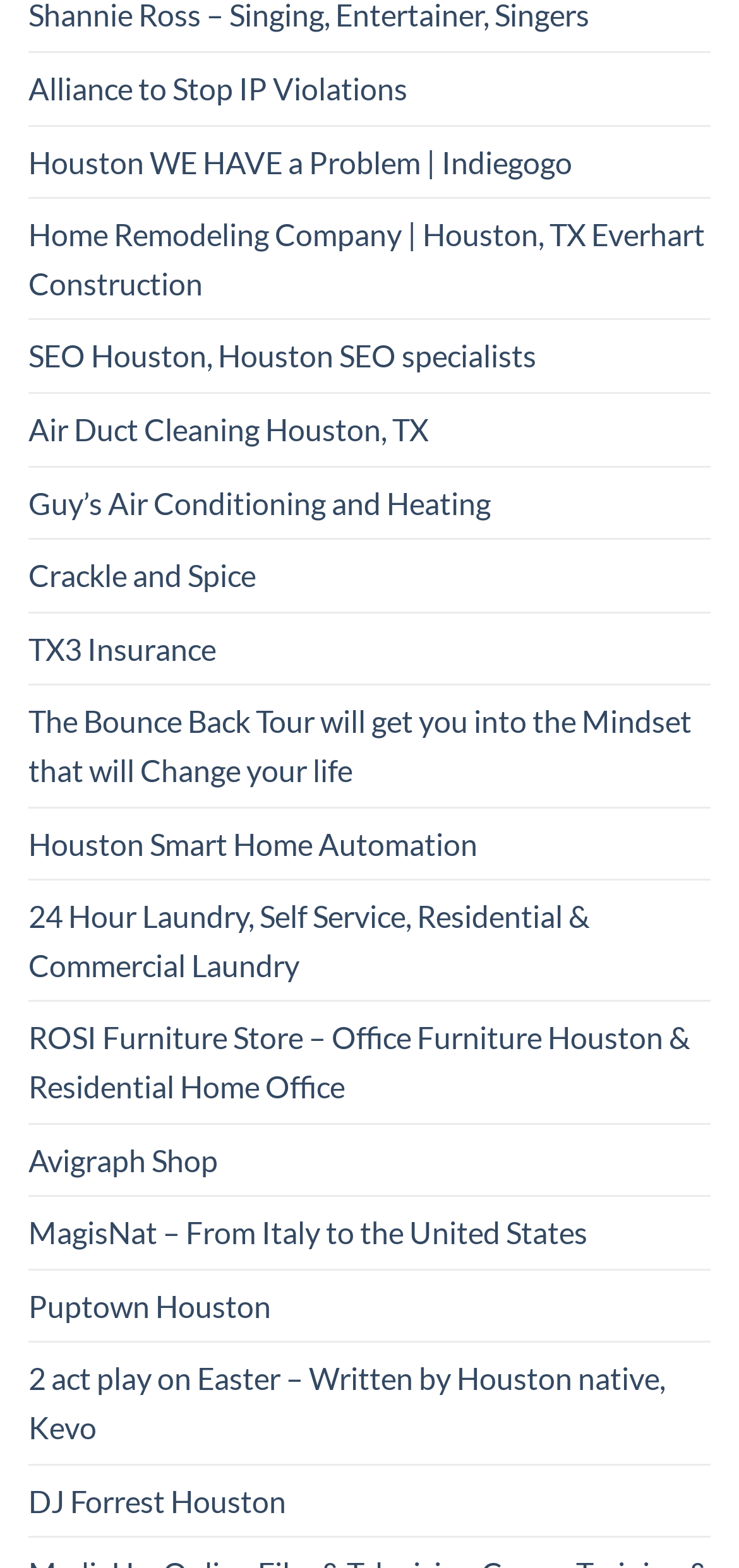Locate the bounding box coordinates of the area to click to fulfill this instruction: "visit Alliance to Stop IP Violations website". The bounding box should be presented as four float numbers between 0 and 1, in the order [left, top, right, bottom].

[0.038, 0.034, 0.551, 0.079]